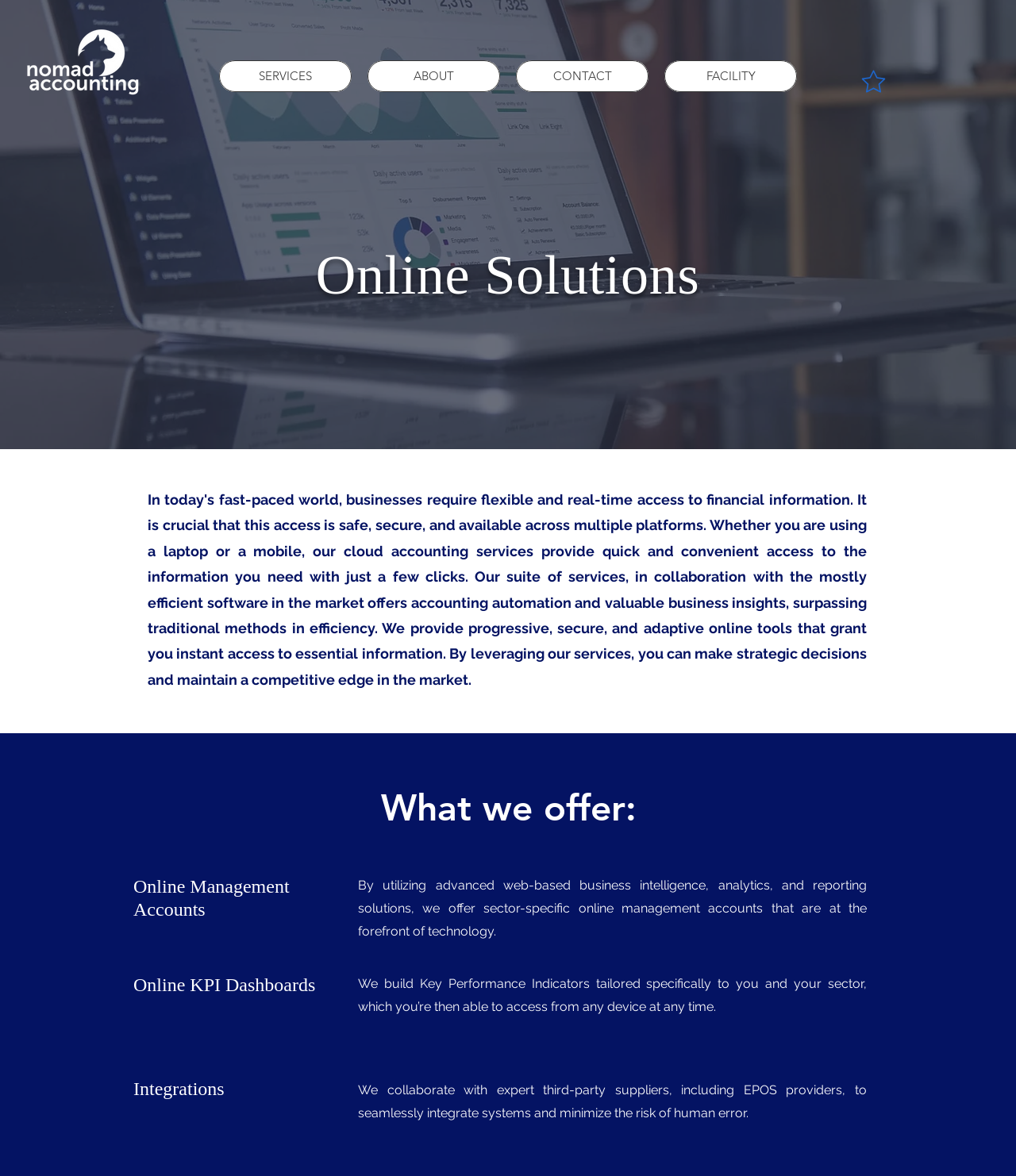Based on the image, provide a detailed response to the question:
What is the main service offered?

The main service offered is 'Online Solutions', which is indicated by the heading 'Online Solutions' located at the top of the webpage, and it includes services such as online management accounts, online KPI dashboards, and integrations.